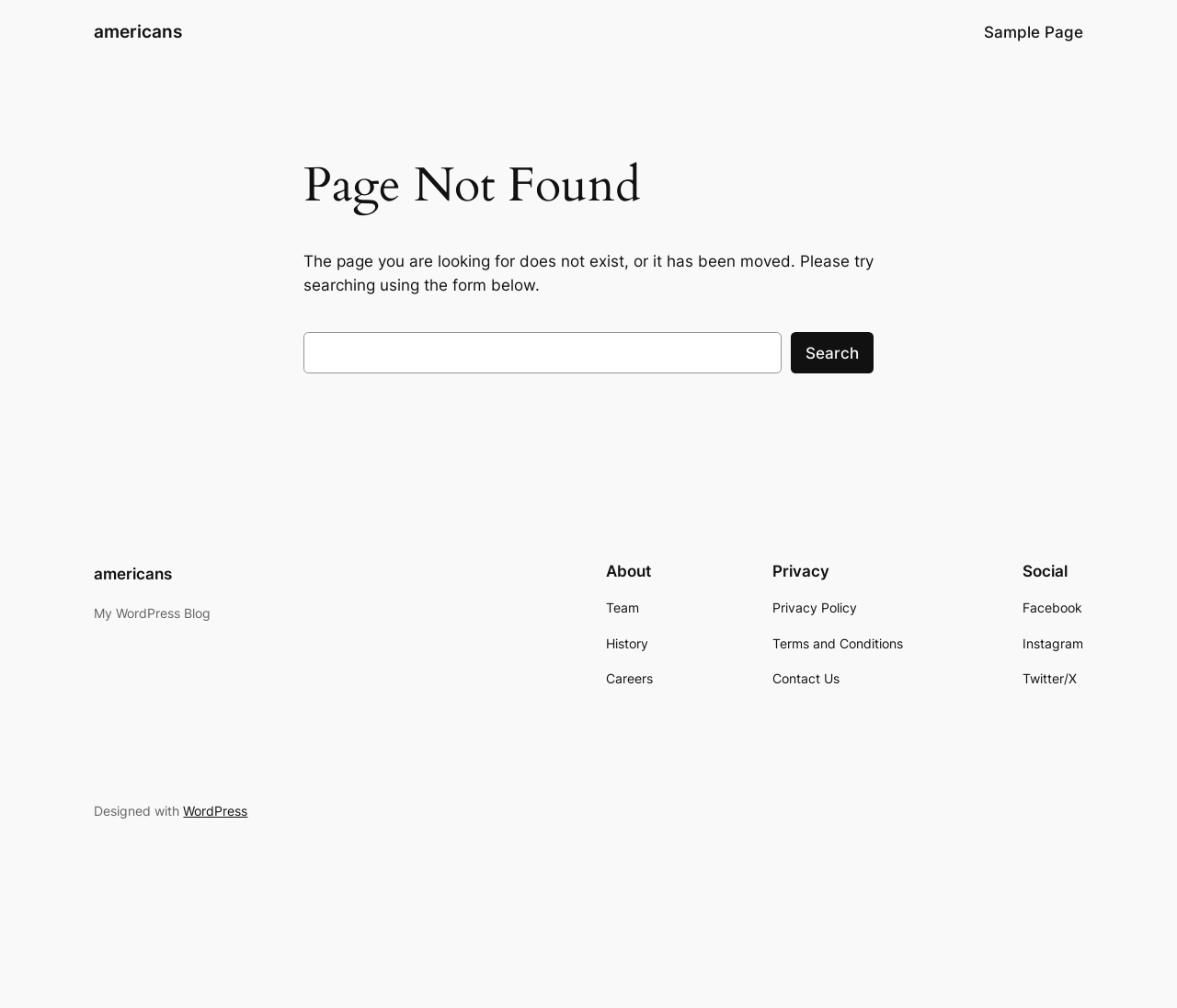Please examine the image and answer the question with a detailed explanation:
What is the purpose of the 'About' section?

The 'About' section is a navigation section located at the bottom of the webpage. It contains links to 'Team', 'History', and 'Careers', suggesting that users can learn more about the blog and its background through these pages.